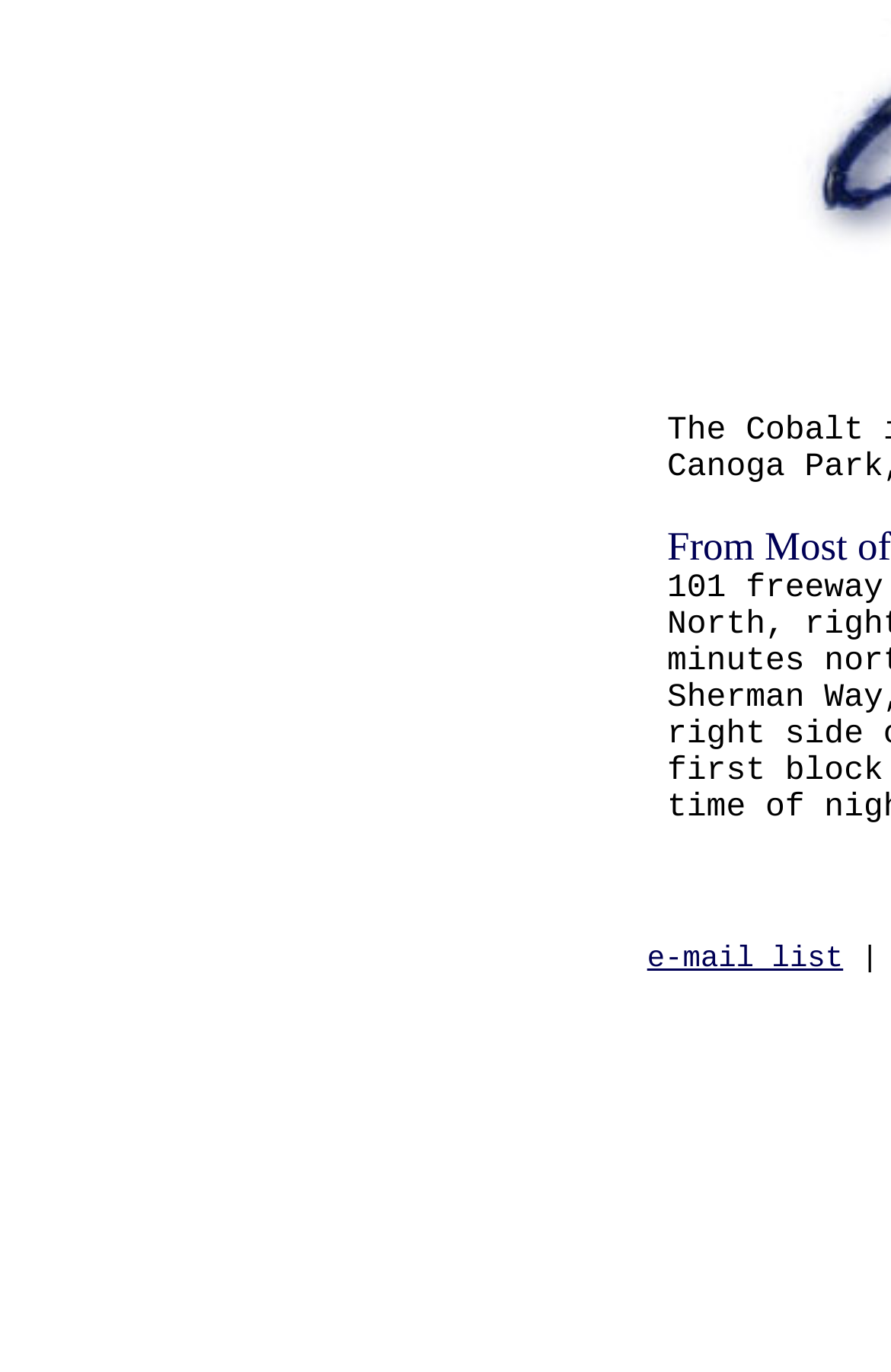Determine the bounding box coordinates for the UI element matching this description: "e-mail list".

[0.726, 0.686, 0.946, 0.711]